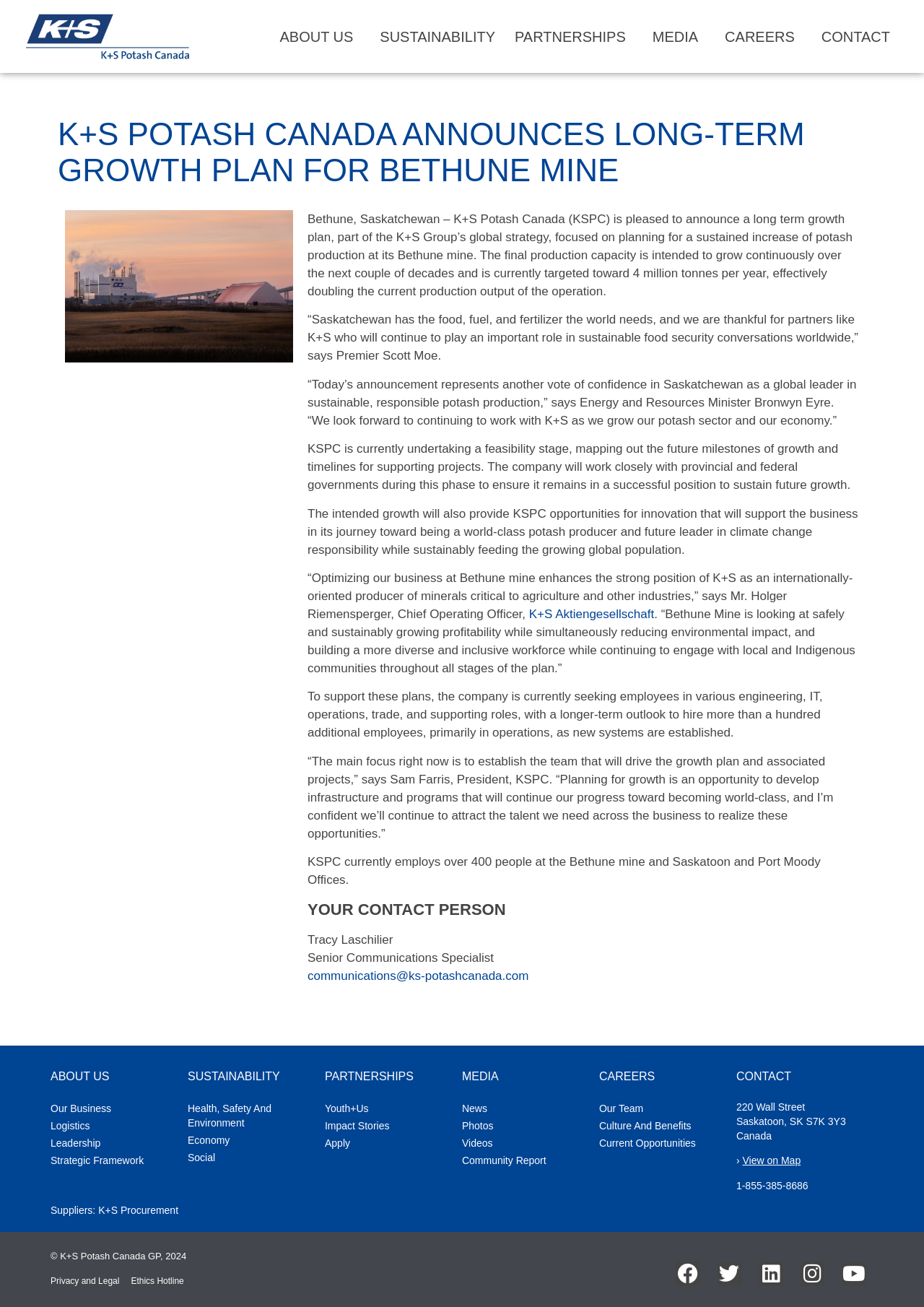Identify the bounding box coordinates of the specific part of the webpage to click to complete this instruction: "Contact K+S Potash Canada".

[0.797, 0.819, 0.856, 0.828]